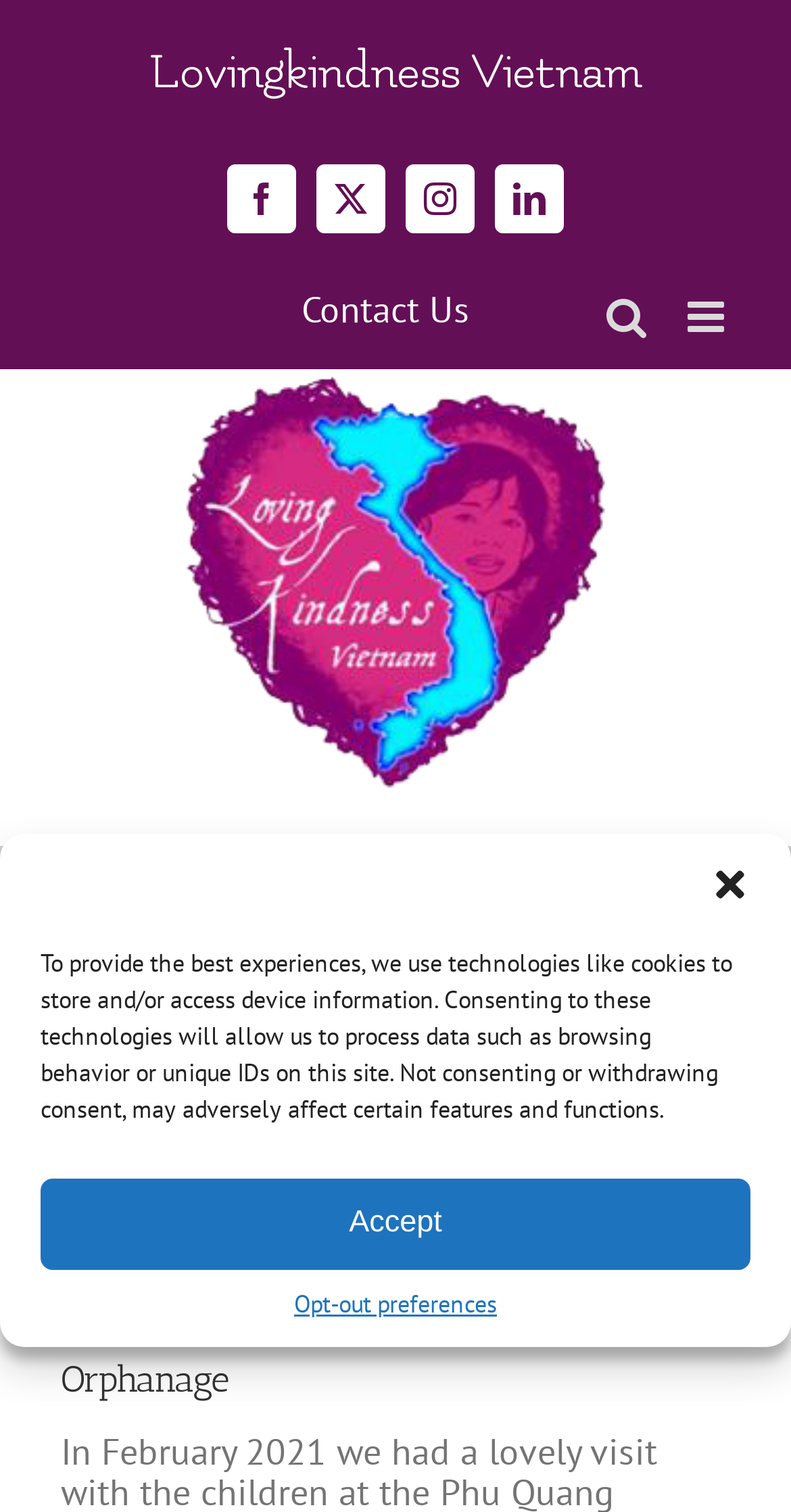What is the purpose of the 'Manage Cookie Consent' dialog?
Use the information from the image to give a detailed answer to the question.

The 'Manage Cookie Consent' dialog is a popup window that appears on the webpage, which informs the user about the use of cookies on the website and provides options to accept or opt-out of cookie consent. The purpose of this dialog is to allow users to manage their cookie preferences.